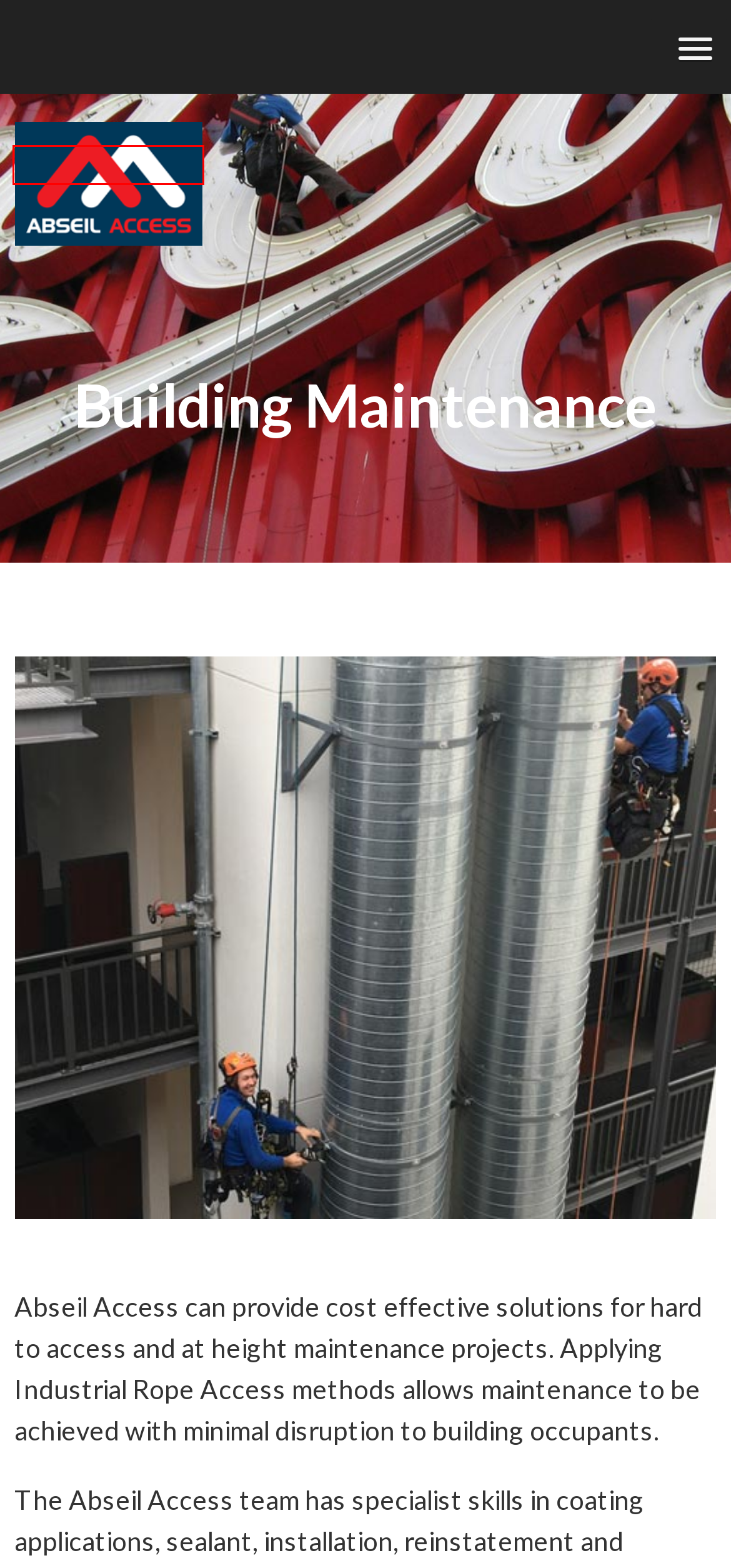Given a screenshot of a webpage with a red bounding box, please pick the webpage description that best fits the new webpage after clicking the element inside the bounding box. Here are the candidates:
A. Height Safety » Abseil Access
B. Web Design Company in Australia - Netwizard Design & Hosting
C. Projects » Abseil Access
D. Rope Access » Abseil Access
E. About » Abseil Access
F. Signage » Abseil Access
G. Abseil Access
H. Contact » Abseil Access

G